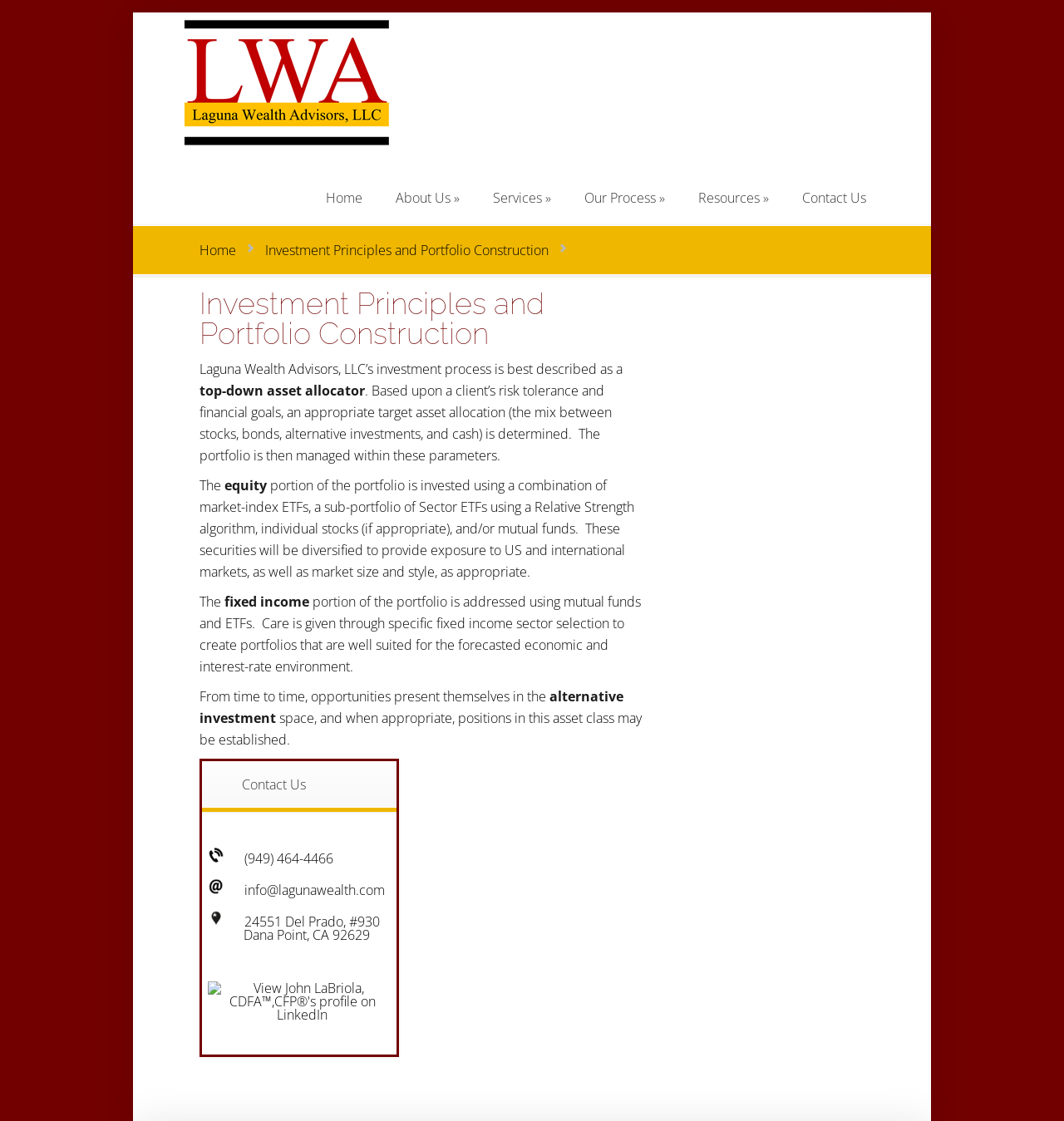Refer to the image and answer the question with as much detail as possible: What is the company's investment process?

Based on the webpage content, the company's investment process is described as a top-down asset allocator, which determines an appropriate target asset allocation for a client based on their risk tolerance and financial goals.